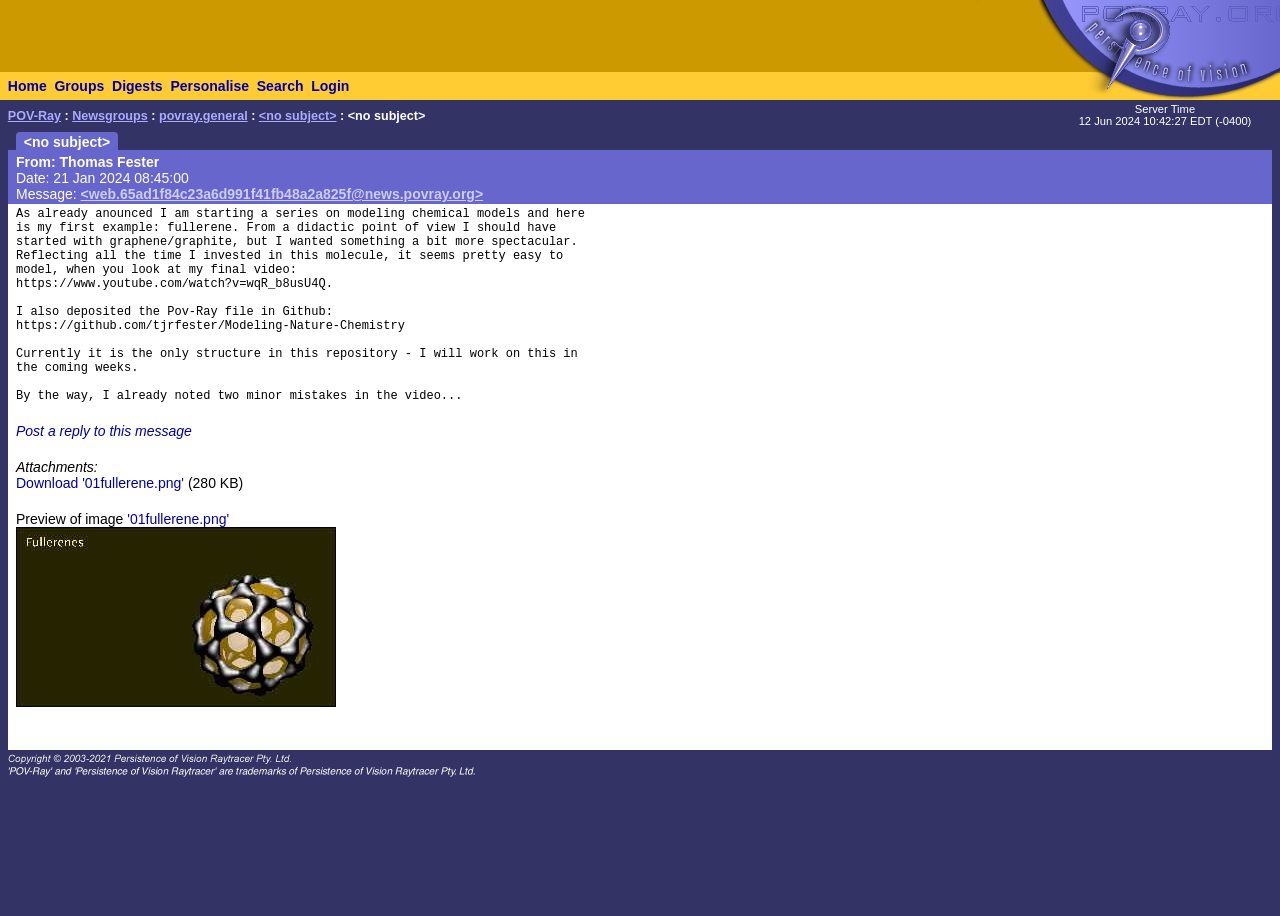How many links are in the message?
Please use the visual content to give a single word or phrase answer.

4